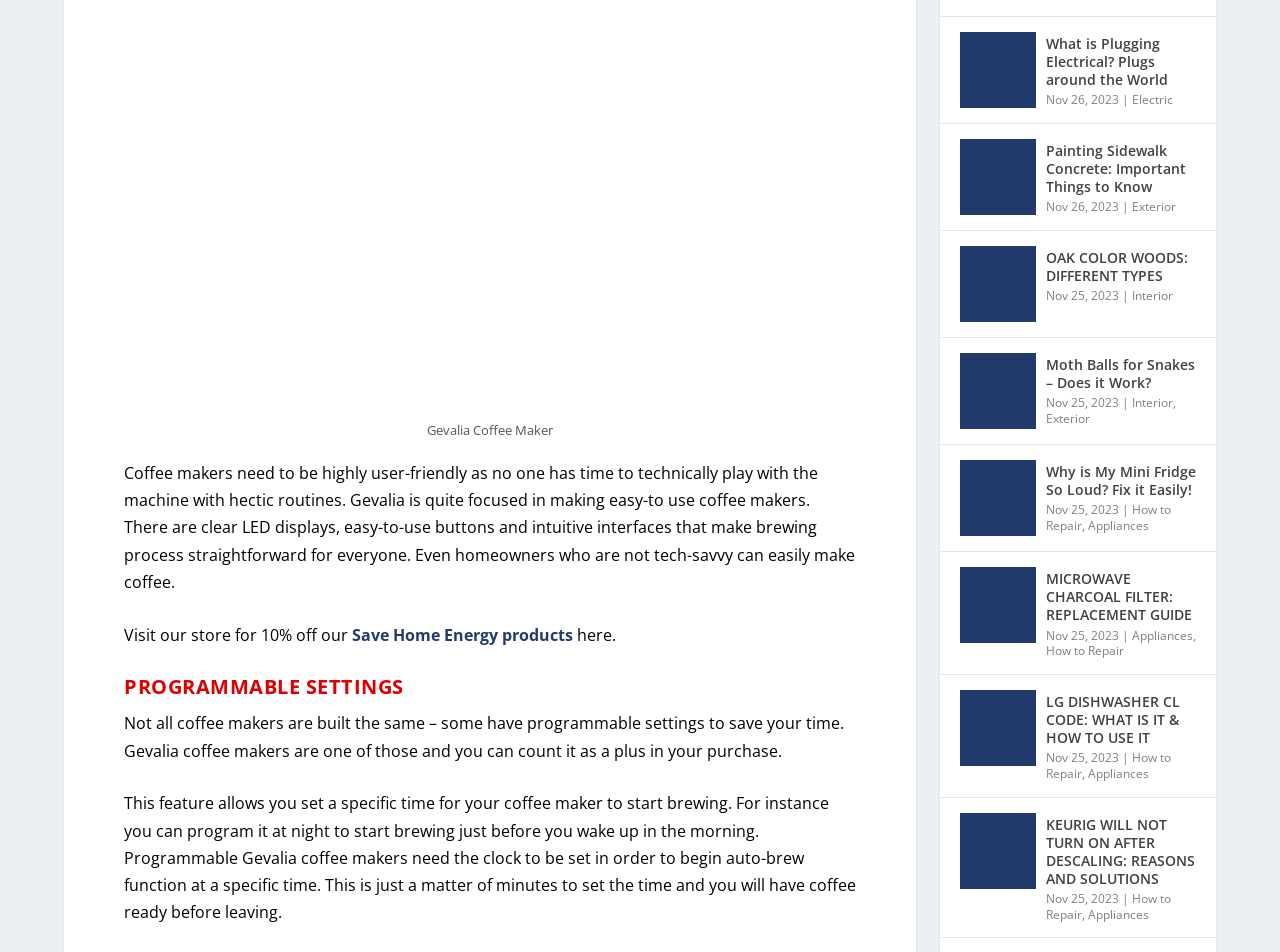Please locate the bounding box coordinates of the element's region that needs to be clicked to follow the instruction: "Read about Plugging Electrical". The bounding box coordinates should be provided as four float numbers between 0 and 1, i.e., [left, top, right, bottom].

[0.75, 0.022, 0.809, 0.102]